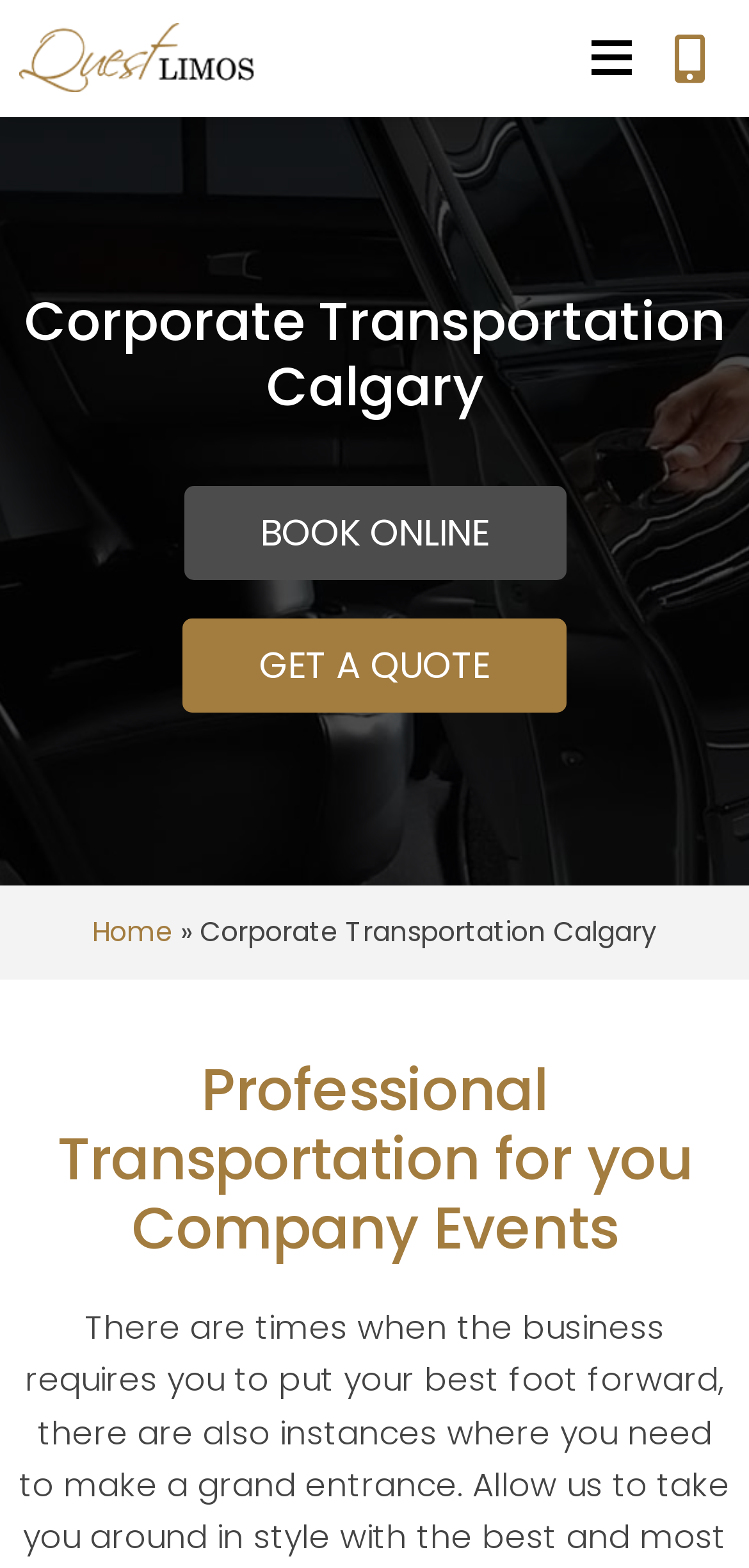How many links are there in the top navigation bar?
Please ensure your answer is as detailed and informative as possible.

I counted the links in the top navigation bar, which are 'Home', 'BOOK ONLINE', and 'GET A QUOTE', so there are 3 links in total.